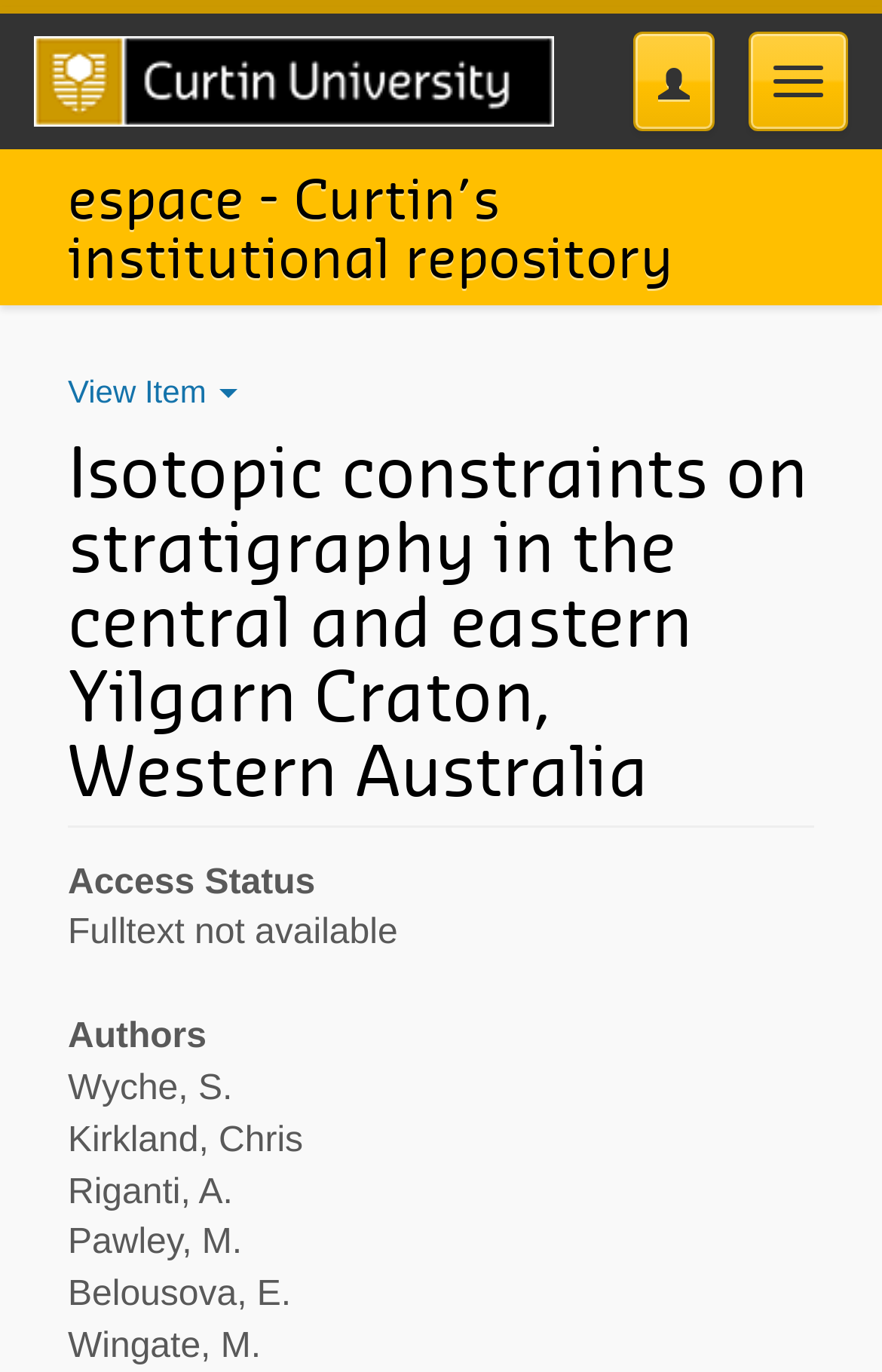What is the status of the full text?
Based on the screenshot, give a detailed explanation to answer the question.

I found the answer by looking at the StaticText element 'Fulltext not available', which explicitly states the status of the full text.